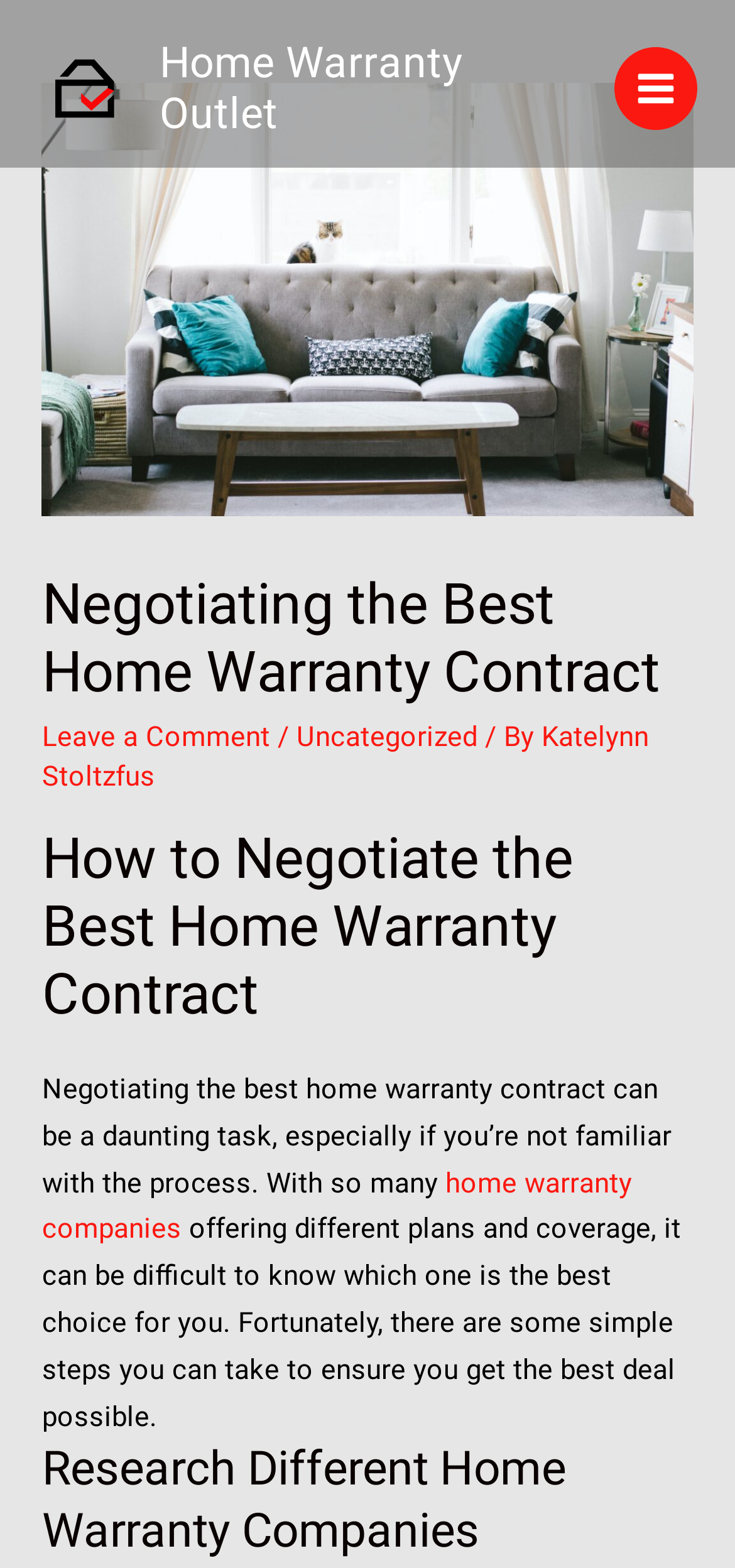Please identify the bounding box coordinates of the element that needs to be clicked to execute the following command: "Read the article about Negotiating the Best Home Warranty Contract". Provide the bounding box using four float numbers between 0 and 1, formatted as [left, top, right, bottom].

[0.058, 0.364, 0.942, 0.451]